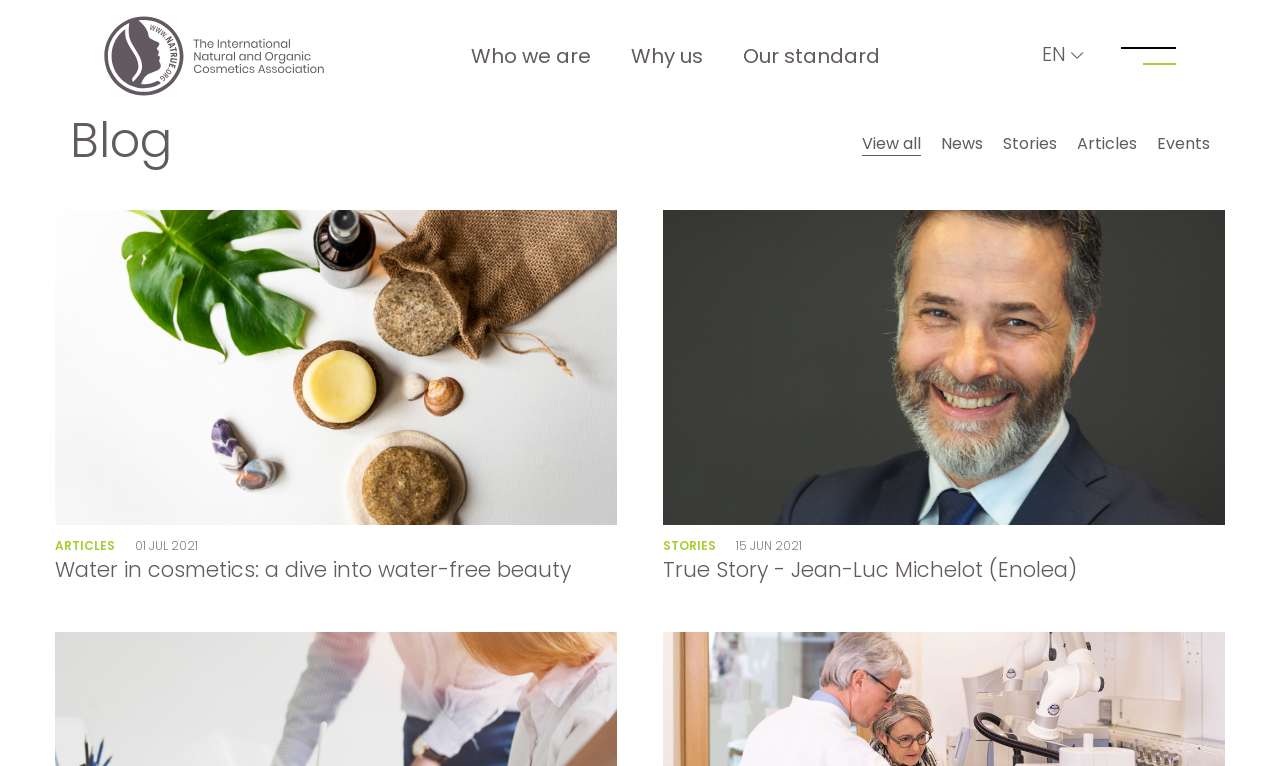Please locate the bounding box coordinates of the element that should be clicked to complete the given instruction: "Switch to Deutsch language".

[0.799, 0.017, 0.849, 0.06]